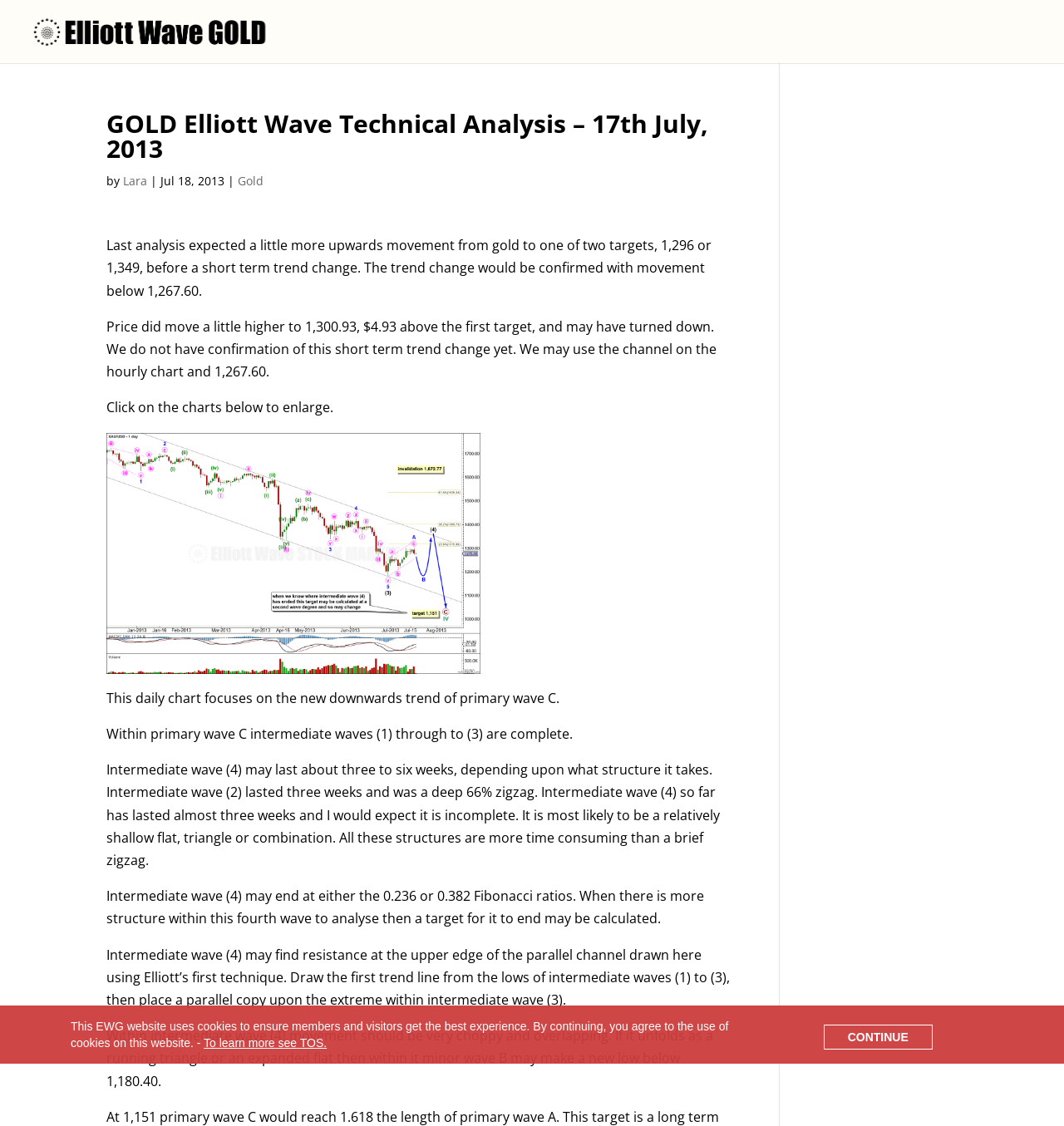Present a detailed account of what is displayed on the webpage.

The webpage is about GOLD Elliott Wave Technical Analysis, specifically for July 17th, 2013. At the top, there is a heading with the title of the analysis, followed by the author's name, "Lara", and the date of publication, "Jul 18, 2013". 

Below the heading, there is a brief summary of the analysis, which mentions that the price of gold moved higher to 1,300.93 and may have turned down, but there is no confirmation of a short-term trend change yet.

The webpage then presents a series of paragraphs discussing the Elliott Wave technical analysis of gold, including the daily chart, intermediate waves, and Fibonacci ratios. The text is dense and technical, suggesting that the webpage is intended for an audience with a background in finance and technical analysis.

There are two images on the page, both of which are charts related to the gold Elliott Wave analysis. The first image is a daily chart, and the second image is not specified but is likely another chart related to the analysis. 

At the bottom of the page, there is a notice about the use of cookies on the website, with a link to learn more about the terms of service. There is also a "CONTINUE" button, which suggests that the webpage may be part of a larger website or service that requires users to agree to the terms of service before proceeding.